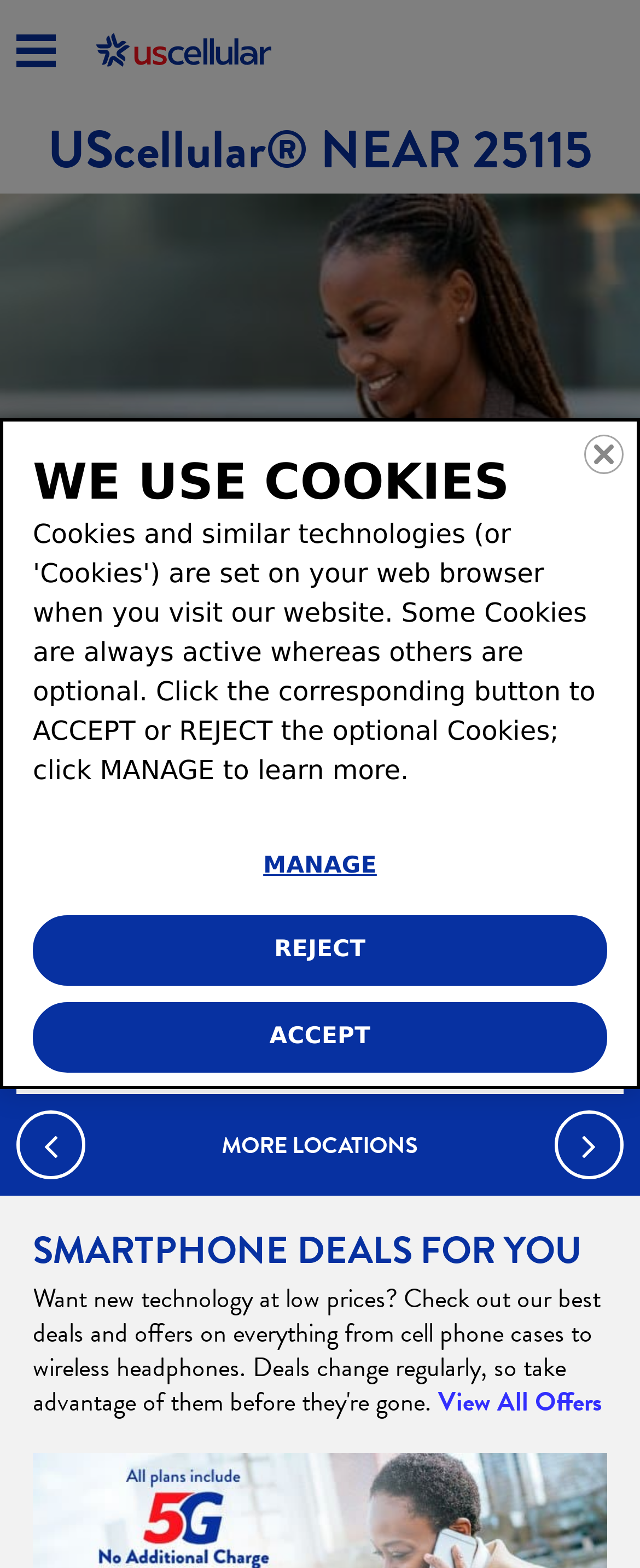Generate a comprehensive description of the webpage.

This webpage is about UScellular, a cellular network provider, with a focus on a specific location near 25115. At the top, there is a navigation toggle button and a link to the UScellular homepage. Below that, there is a heading that reads "UScellular Near 25115" and a link to UScellular. 

On the left side, there is an address "1032 Wal St., Summersville, WV 26651" and a description list showing the hours of operation for today, which is from 12:00 pm to 5:00 pm. 

In the middle, there are several links, including "SCHEDULE AN APPOINTMENT", "Shop plans & devices", "Map", "Details", "Call", and "Search". 

On the right side, there is a link to "MORE LOCATIONS" and another link to an unknown destination. 

Further down, there is a heading that reads "SMARTPHONE DEALS FOR YOU" and a link to "View All Offers". 

At the bottom, there is a static text about cookies and a link to "Cookie Preferences and Policy". There is also a button to "Accept and close" the cookie notification. 

On the top-right corner, there is a small "×" button to close a notification. 

Lastly, there is a cookie notification dialog that can be triggered, which has a heading "WE USE COOKIES" and buttons to "MANAGE", "REJECT", and "ACCEPT" cookies. The dialog also has a "Close" button.